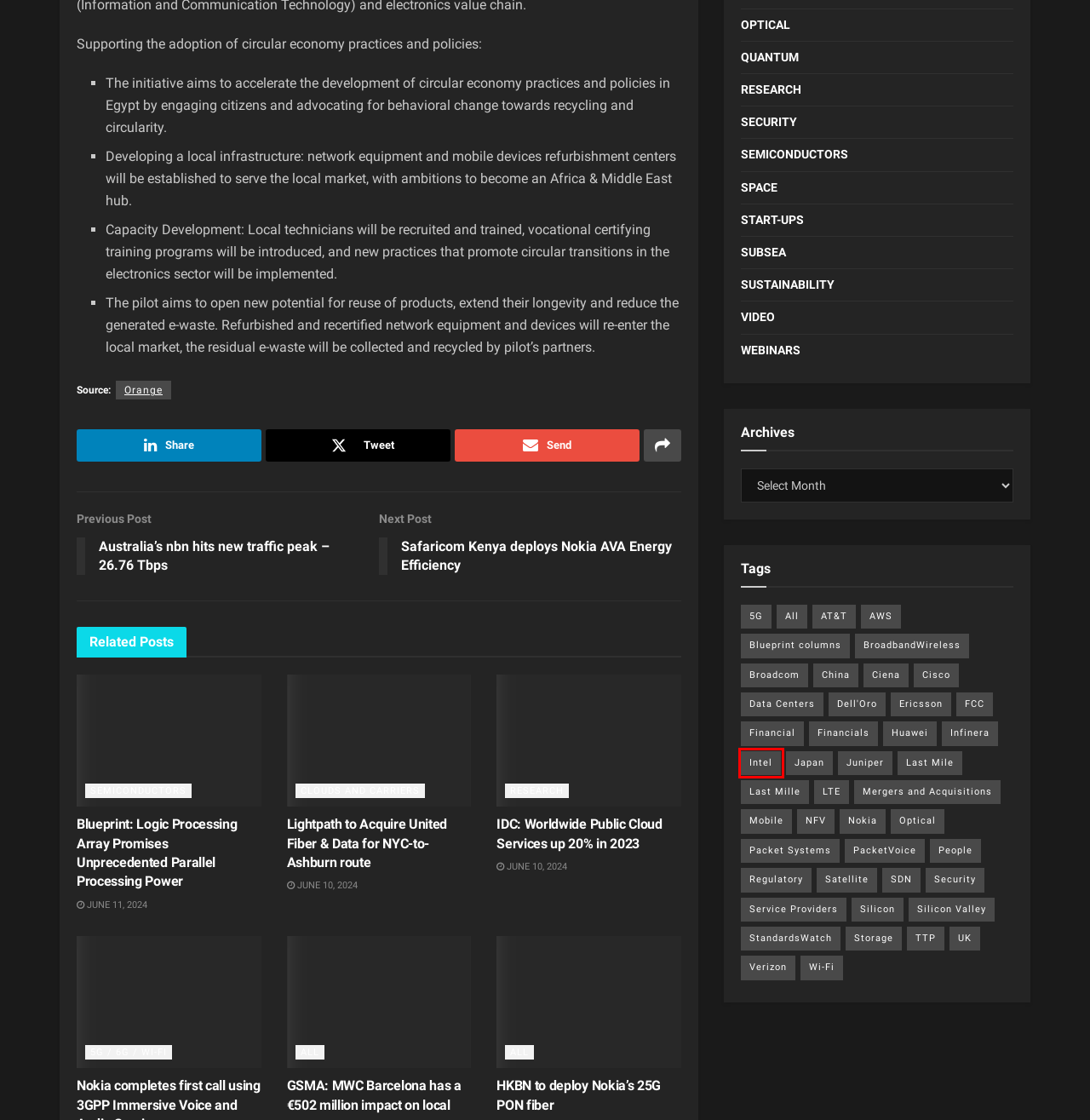Check out the screenshot of a webpage with a red rectangle bounding box. Select the best fitting webpage description that aligns with the new webpage after clicking the element inside the bounding box. Here are the candidates:
A. 5G Archives - Converge Digest
B. Ericsson Archives - Converge Digest
C. Silicon Archives - Converge Digest
D. Juniper Archives - Converge Digest
E. Nokia completes first call using 3GPP Immersive Voice and Audio Services - Converge Digest
F. Infinera Archives - Converge Digest
G. Mobile Archives - Converge Digest
H. Intel Archives - Converge Digest

H